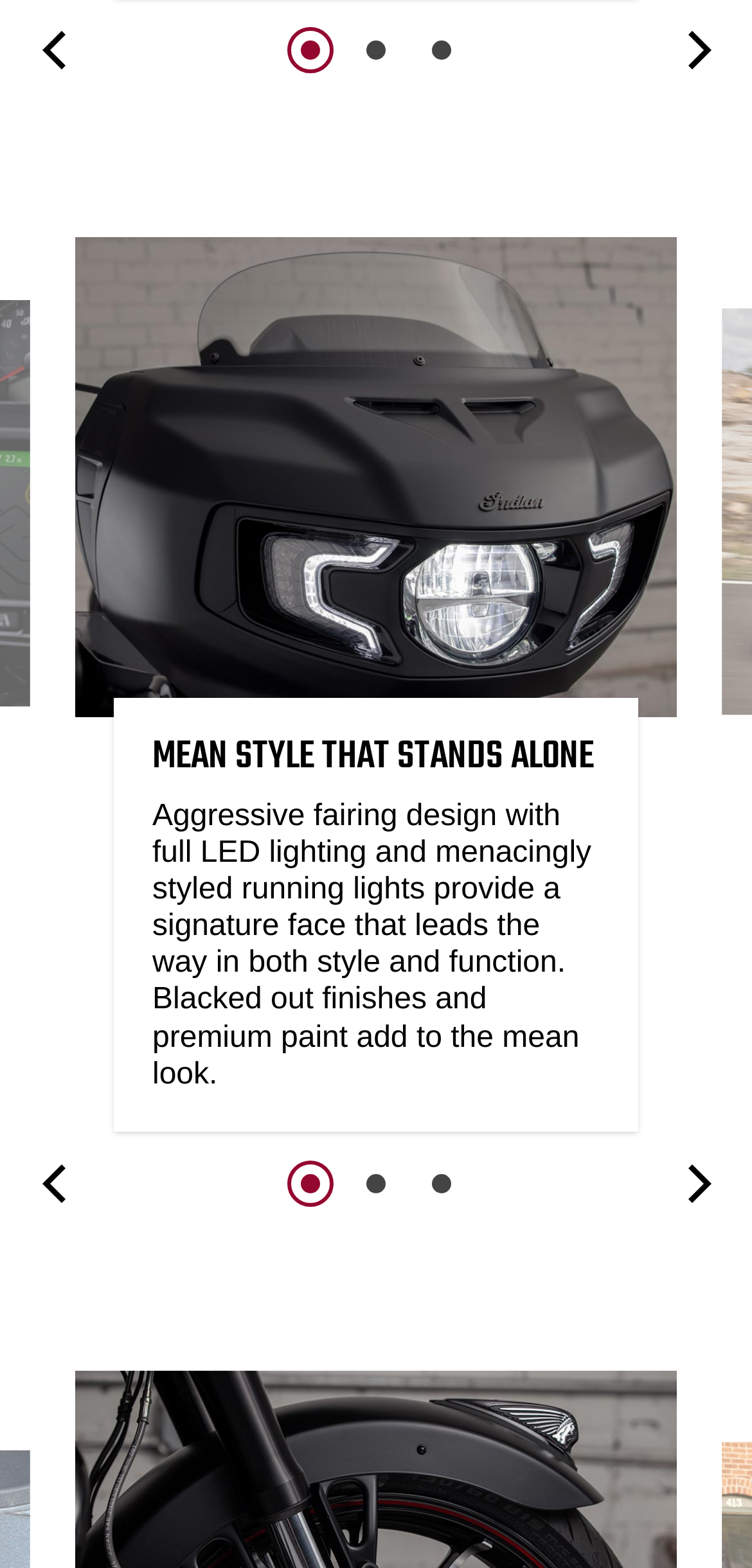What is the orientation of the tablists?
Answer with a single word or phrase, using the screenshot for reference.

Horizontal